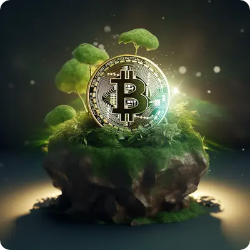Based on what you see in the screenshot, provide a thorough answer to this question: What does the soft, ethereal glow symbolize?

The soft, ethereal glow in the image symbolizes the potential growth and sustainability of cryptocurrency, which is a key theme in the composition.